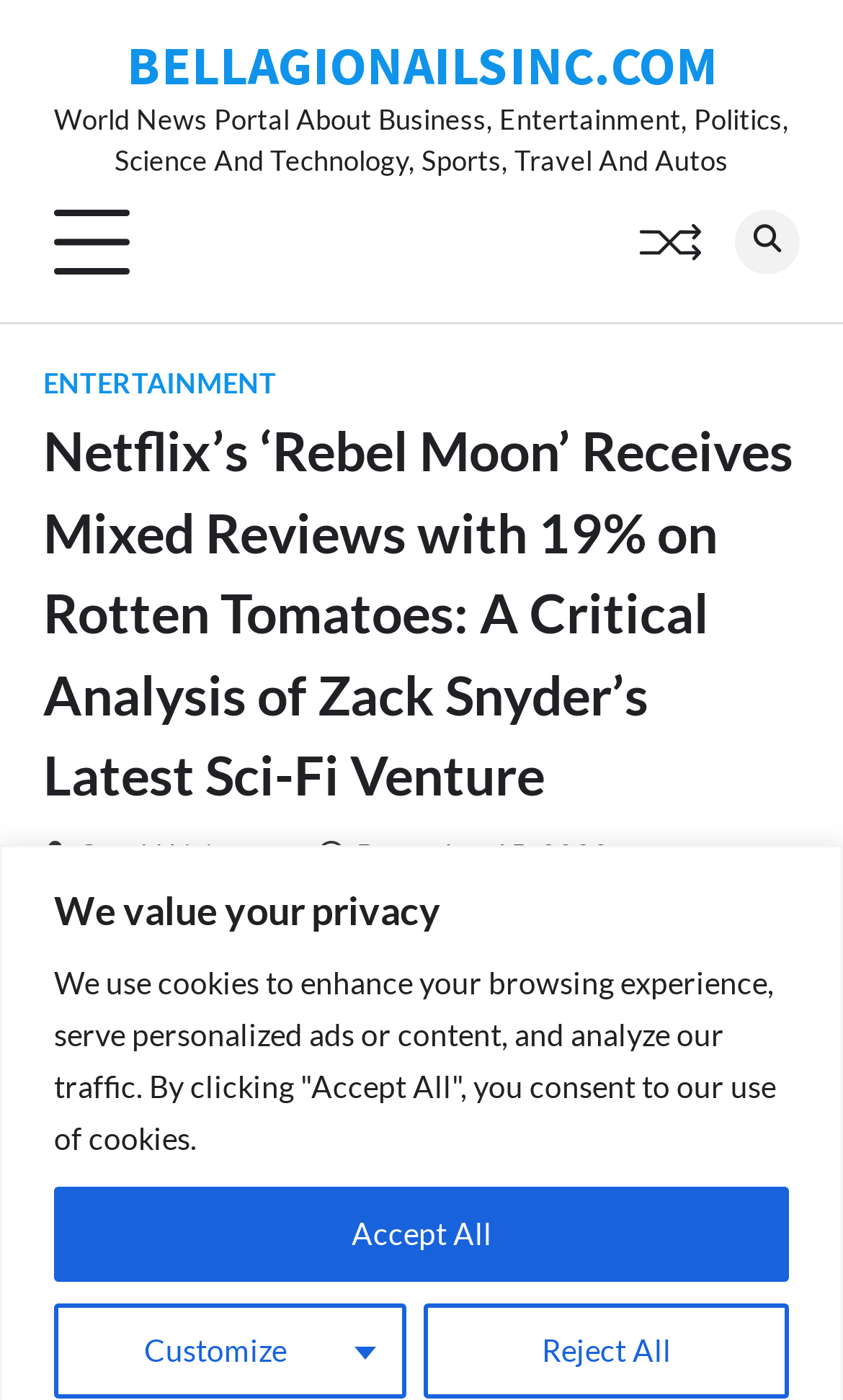What is the name of the website?
We need a detailed and meticulous answer to the question.

The answer can be found in the link located at the top of the webpage, which displays the website's name as 'BELLAGIONAILSINC.COM'.